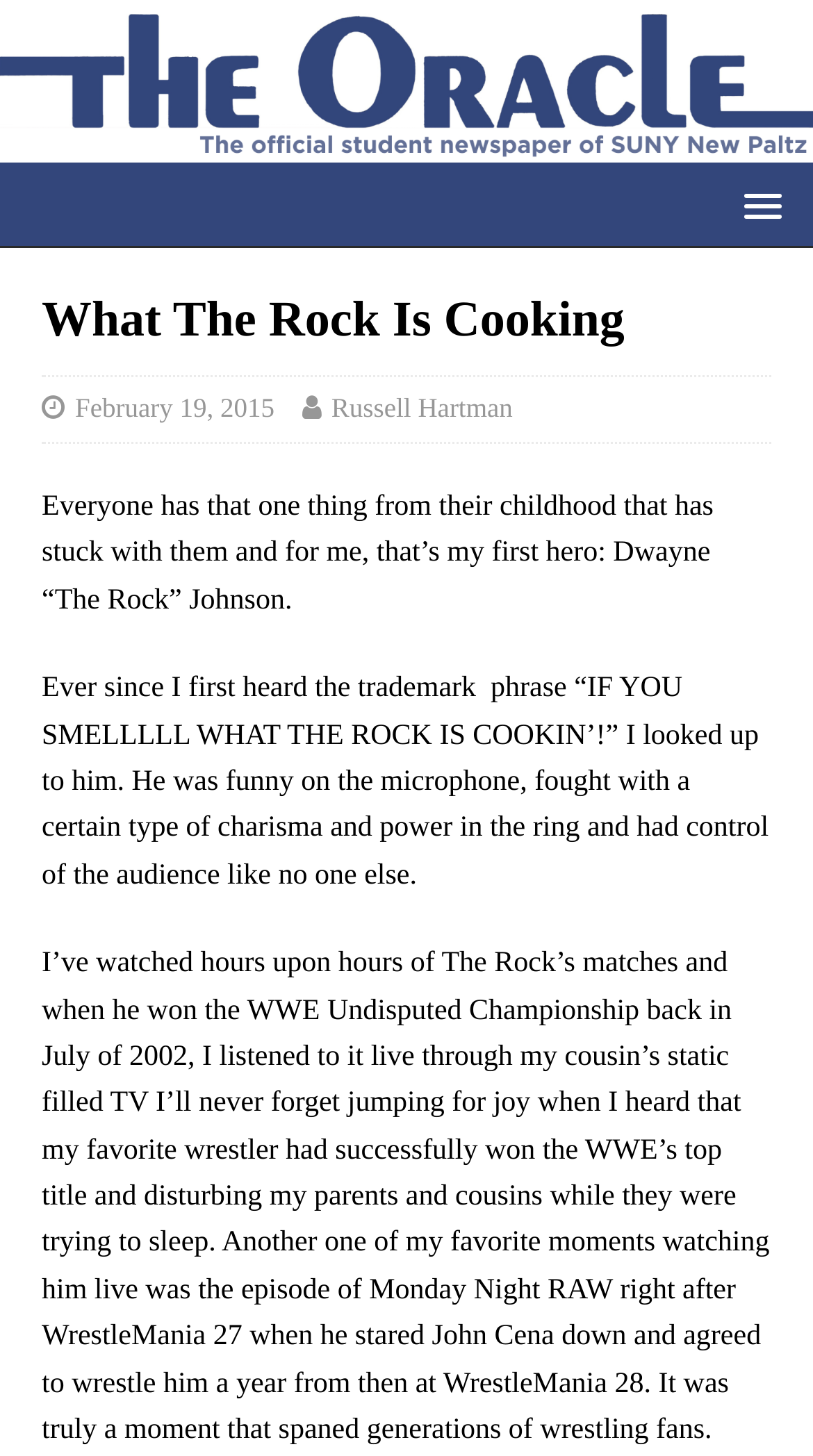What is the name of the event mentioned in the article?
Provide a short answer using one word or a brief phrase based on the image.

WrestleMania 27